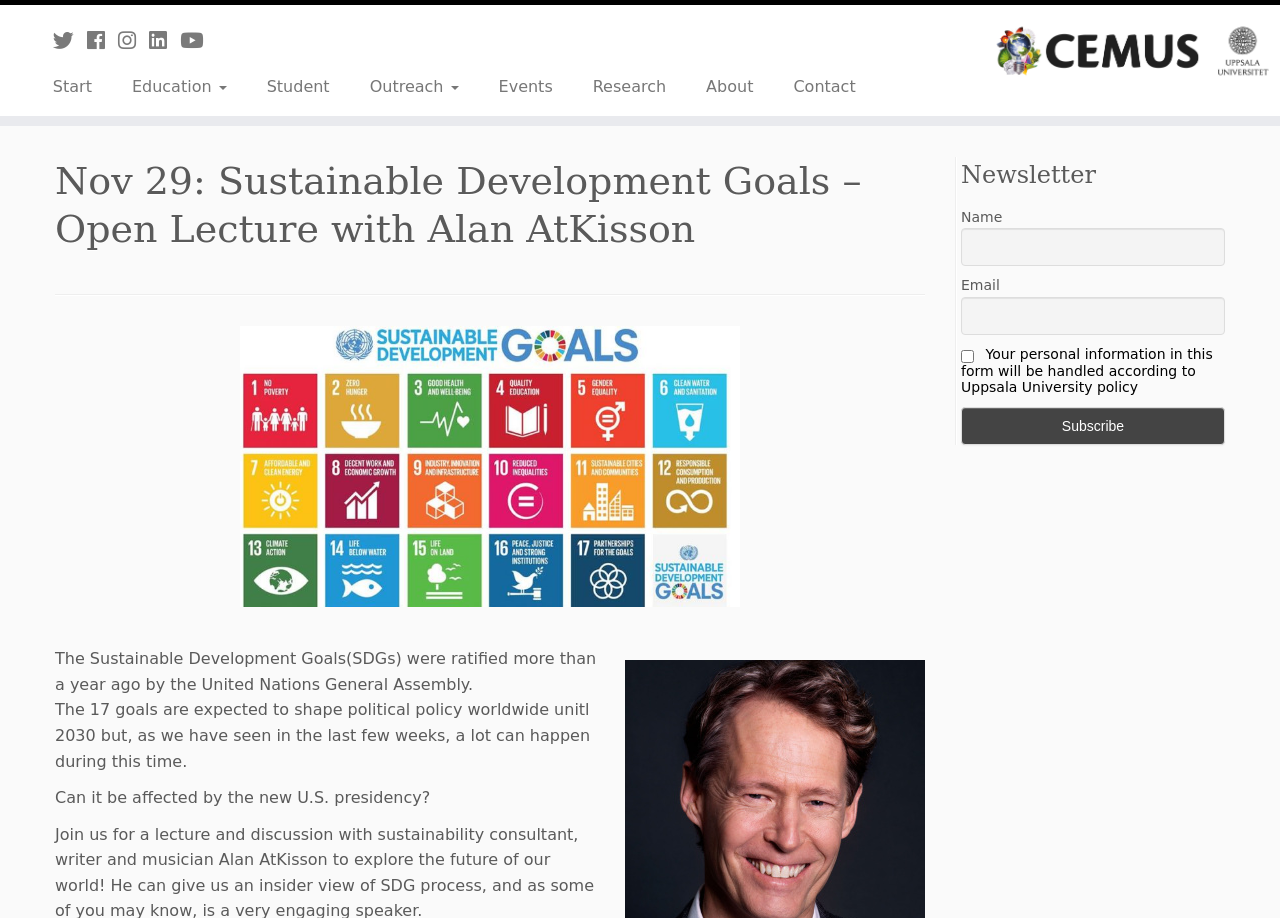Identify the bounding box coordinates for the UI element described as follows: "Student". Ensure the coordinates are four float numbers between 0 and 1, formatted as [left, top, right, bottom].

[0.193, 0.075, 0.273, 0.114]